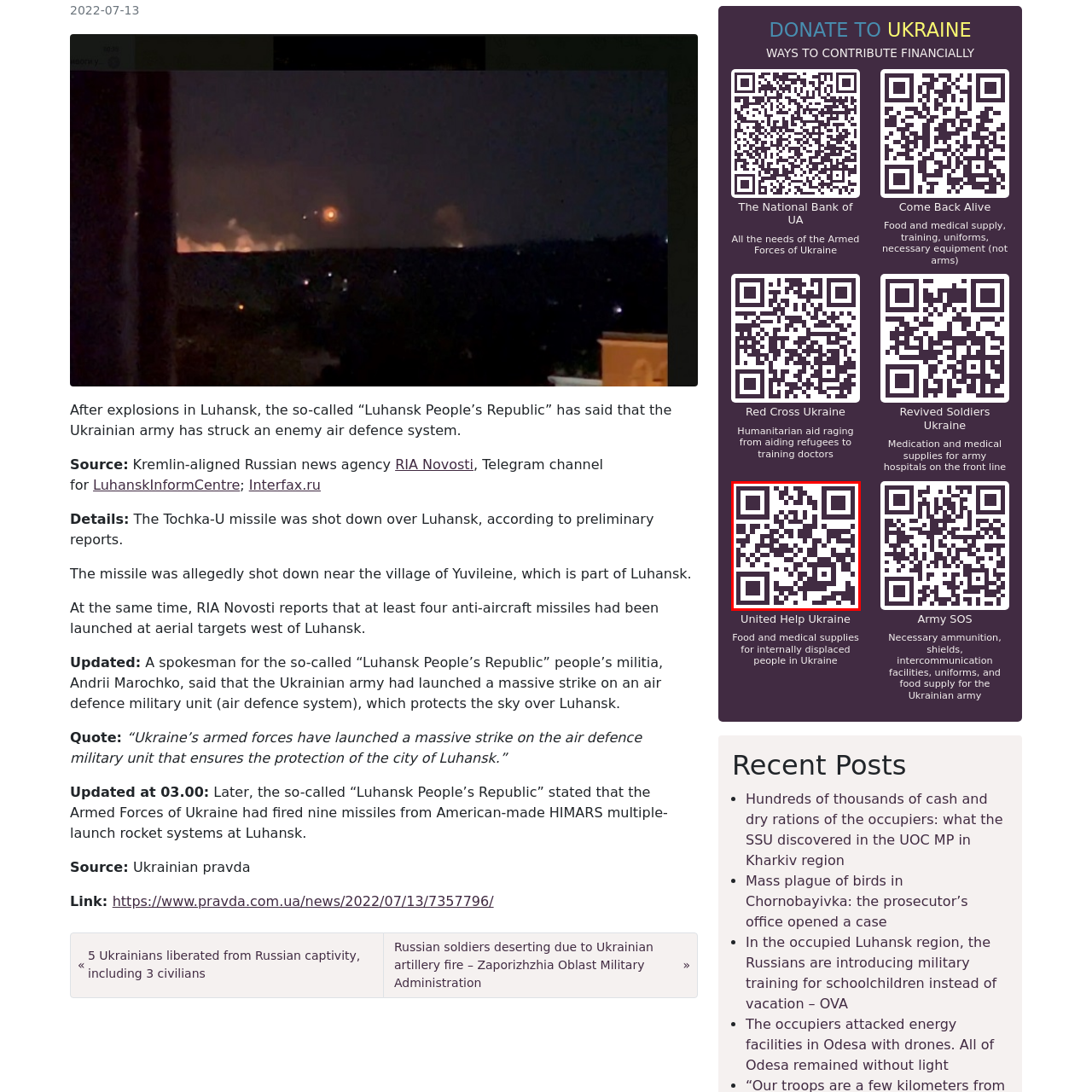Generate an elaborate caption for the image highlighted within the red boundary.

The image displays a QR code associated with "United Help Ukraine," an organization that focuses on providing food and medical supplies for internally displaced individuals in Ukraine. Positioned prominently within the webpage, this QR code likely serves as a quick access point for donations or further information related to their humanitarian efforts. The surrounding context highlights calls for financial contributions to various organizations that support the Ukrainian military and civilians affected by the ongoing conflict, illustrating the urgent need for support as Ukraine navigates its challenges.